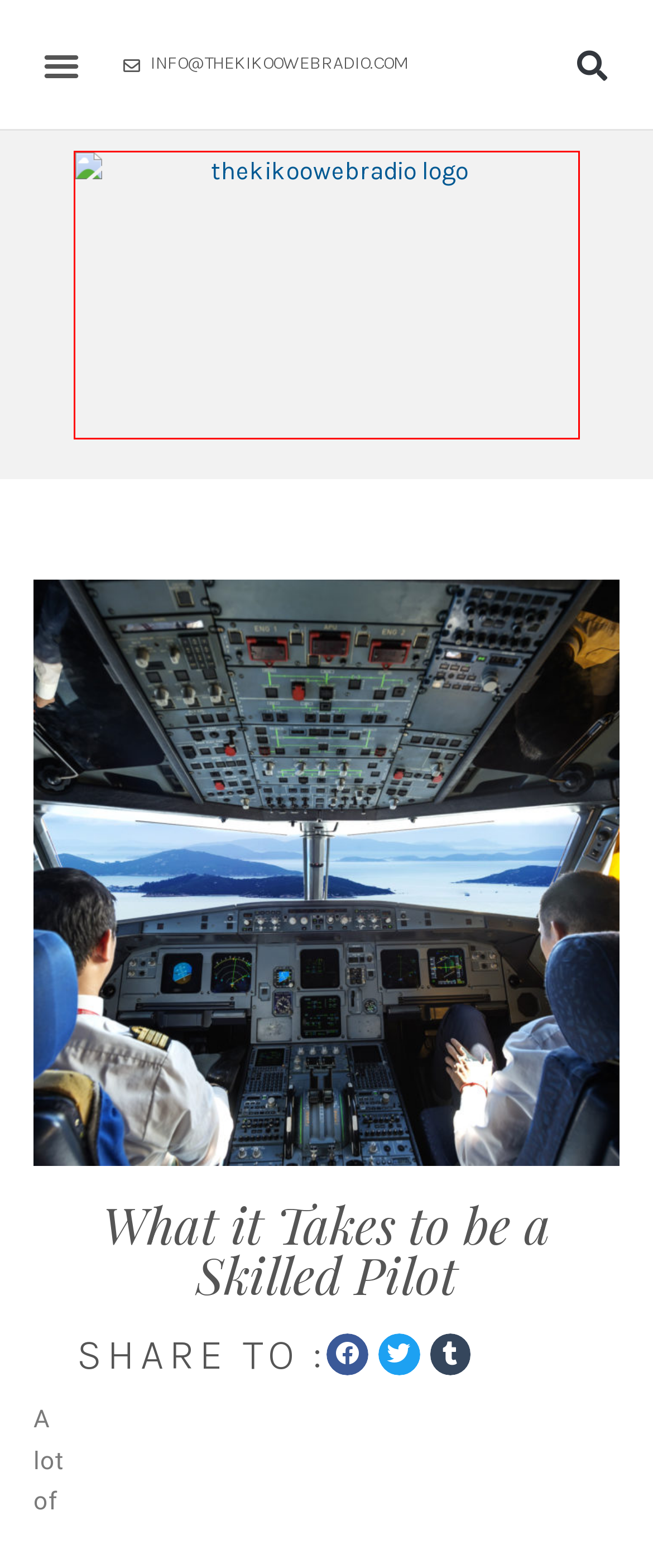You are given a screenshot of a webpage with a red bounding box around an element. Choose the most fitting webpage description for the page that appears after clicking the element within the red bounding box. Here are the candidates:
A. How Bad Health Habits Make You Look Less Attractive - TheKikooWebRadio.com
B. Why Is Punctuality Important in the Workplace? | Small Business - Chron.com
C. Things To Remember When Organizing a Kids Party - TheKikooWebRadio.com
D. Protecting Your Teeth into Old Age - TheKikooWebRadio.com
E. Home - TheKikooWebRadio.com
F. Cooking at Home and Its Numerous Perks | TheKikooWebRadio.com
G. Travel Archives - TheKikooWebRadio.com
H. Why Booth Displays are Still Your Advertising Friends | TheKikooWebRadio.com

E